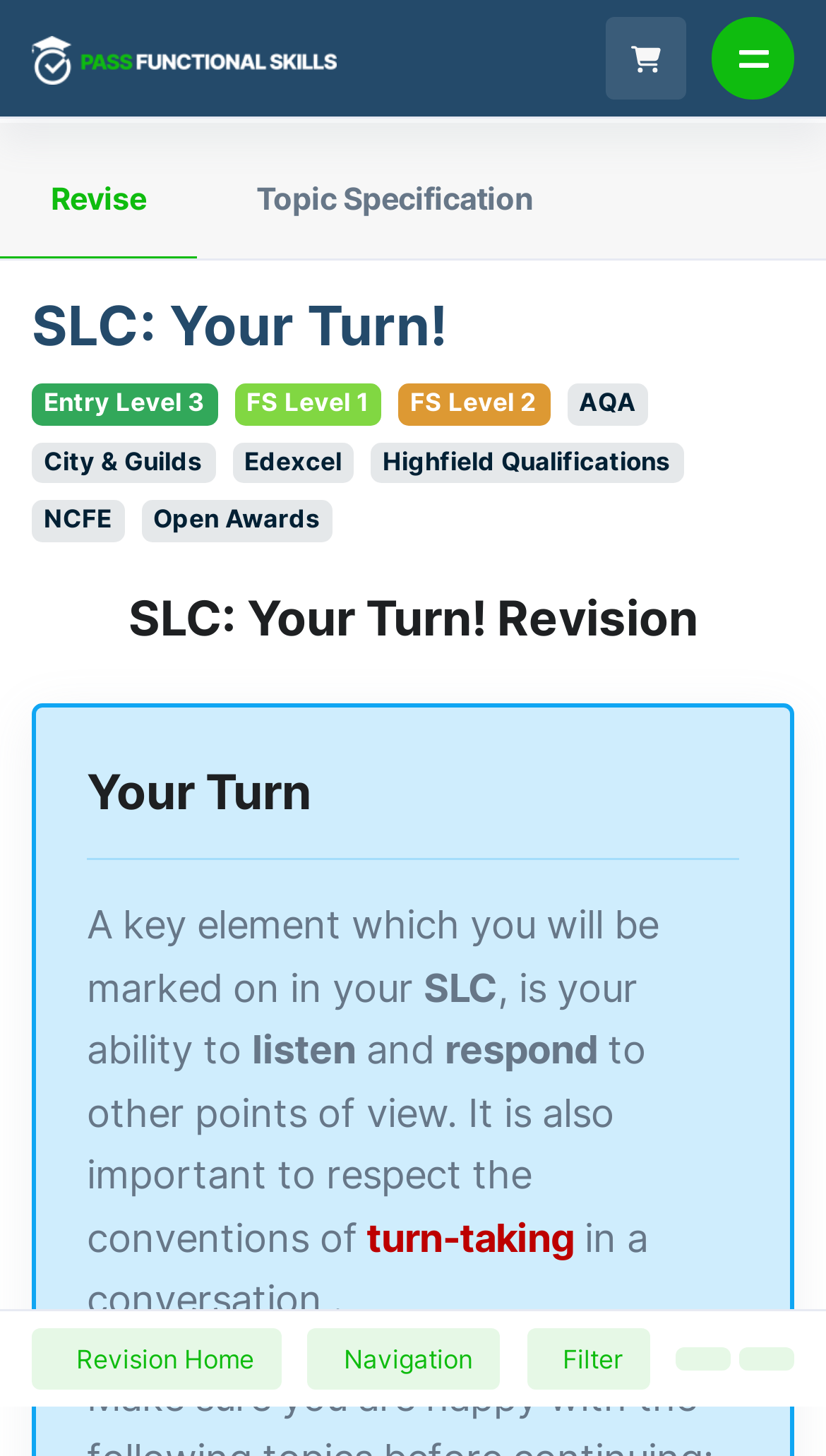Identify and provide the text of the main header on the webpage.

SLC: Your Turn!